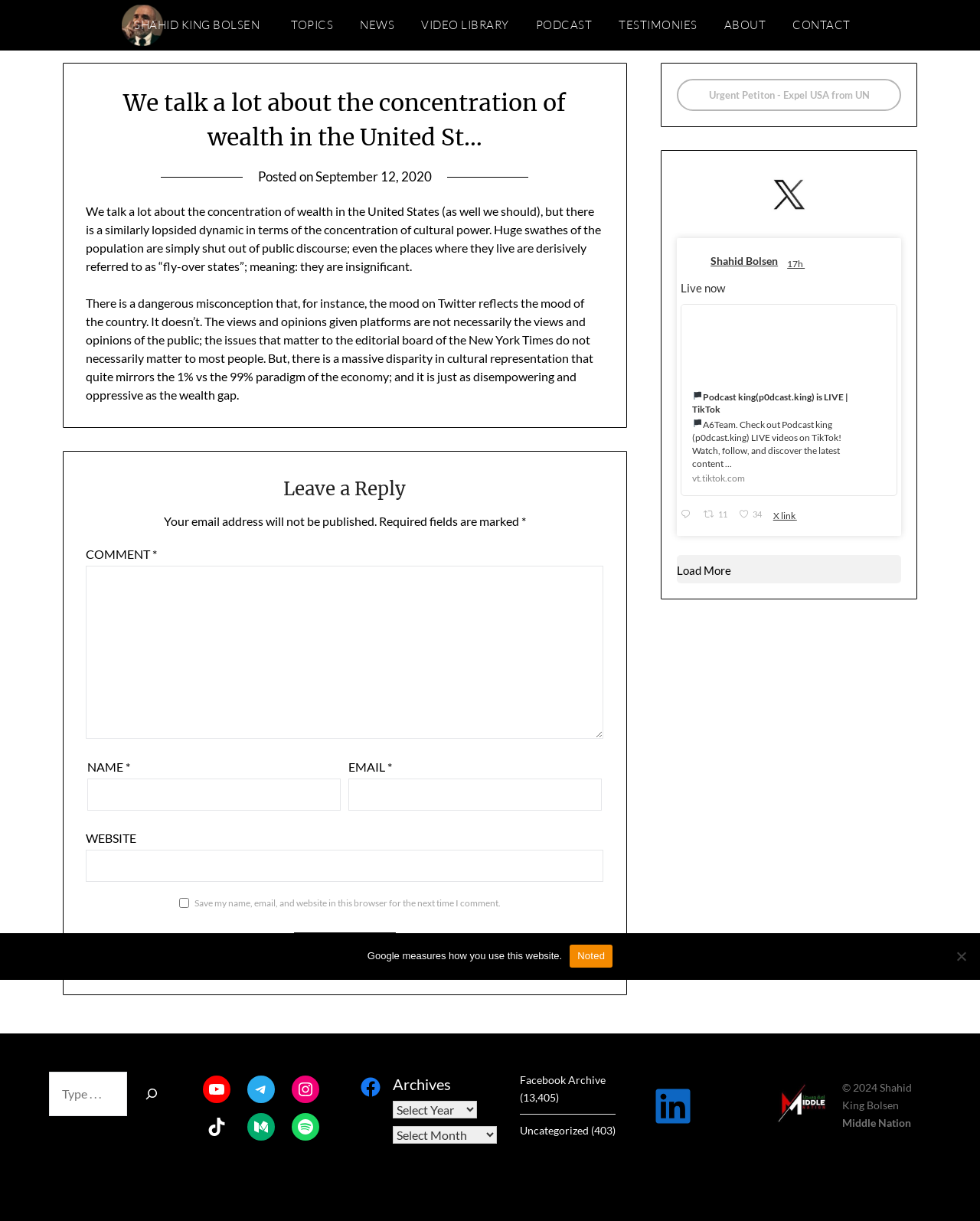Using the details from the image, please elaborate on the following question: How many social media platforms are listed at the bottom of the webpage?

The answer can be found by looking at the bottom of the webpage, where there are eight social media platforms listed: YouTube, Telegram, Instagram, TikTok, Medium, Spotify, Facebook, and LinkedIn.